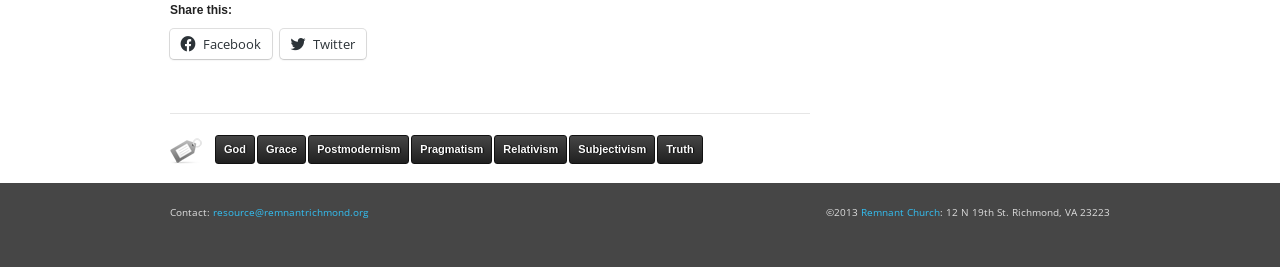Please pinpoint the bounding box coordinates for the region I should click to adhere to this instruction: "Contact via email".

[0.166, 0.767, 0.288, 0.82]